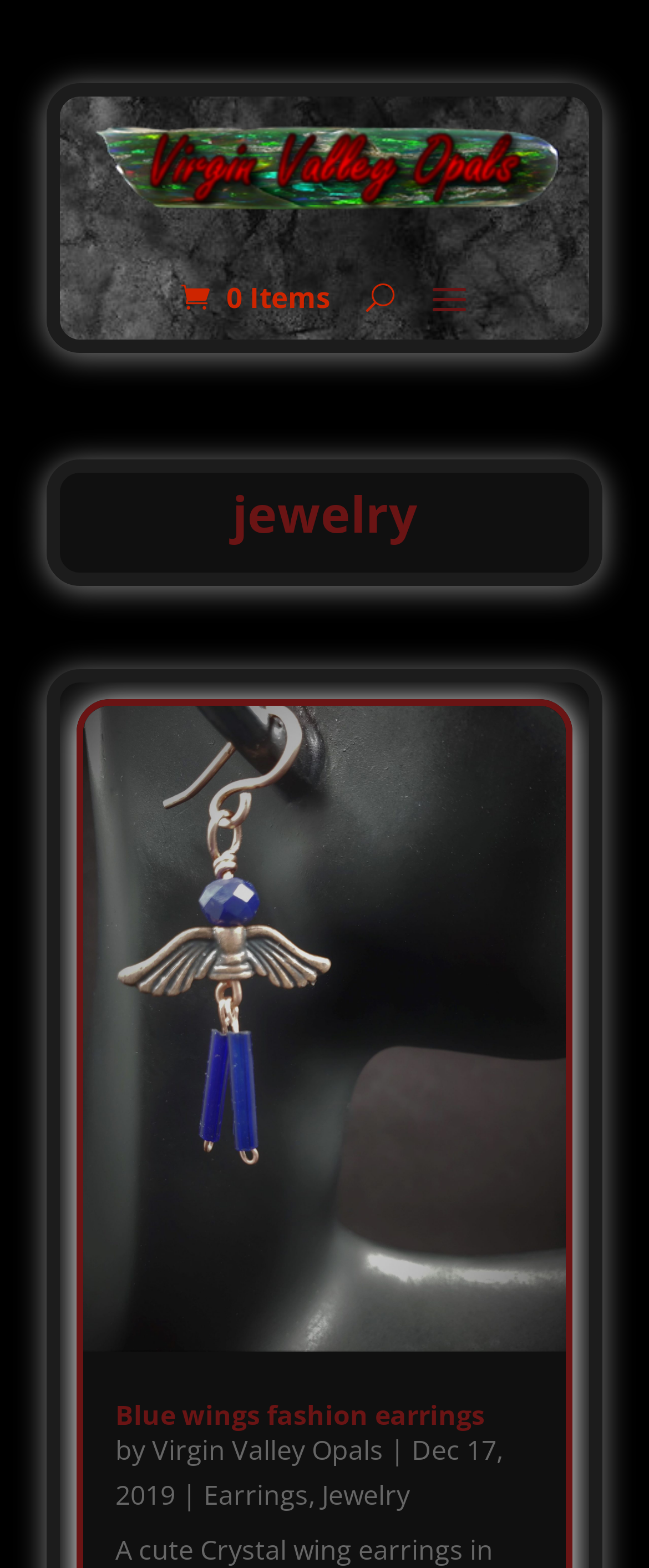What type of product is 'Blue wings fashion earrings'?
Give a one-word or short-phrase answer derived from the screenshot.

Earrings